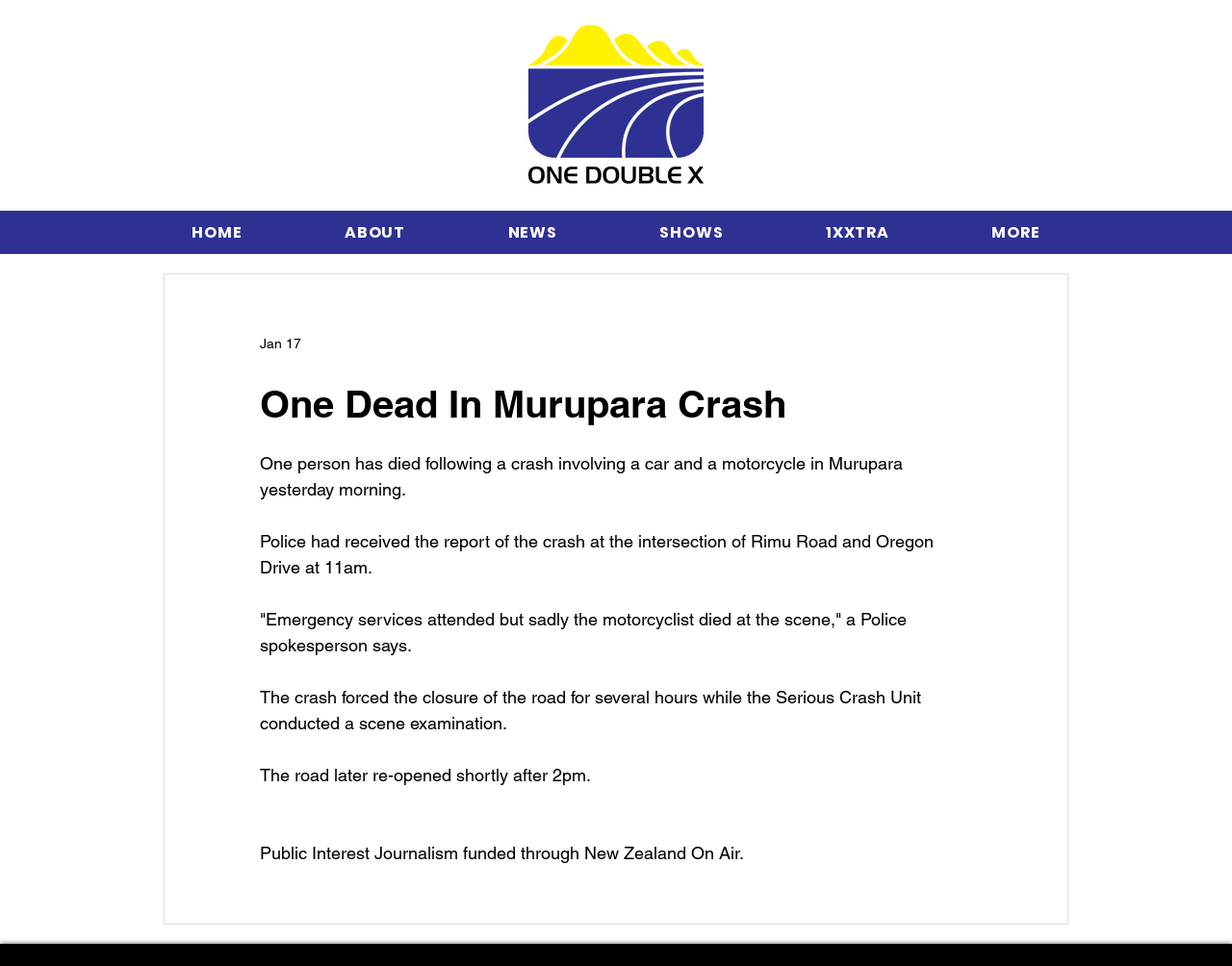What is the location of the crash?
Using the image, give a concise answer in the form of a single word or short phrase.

Murupara